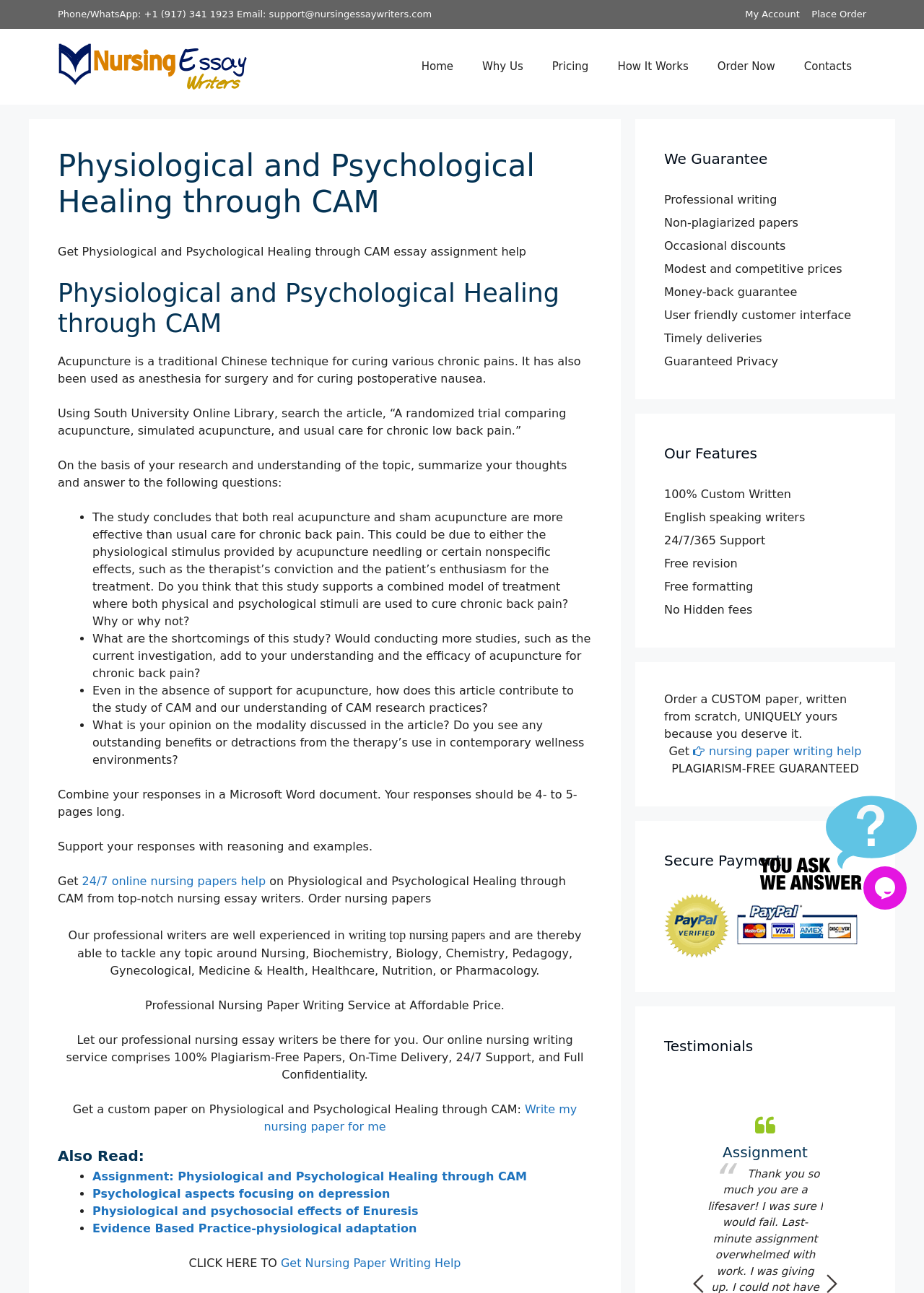Please find the bounding box coordinates of the element that you should click to achieve the following instruction: "Get 24/7 online nursing papers help". The coordinates should be presented as four float numbers between 0 and 1: [left, top, right, bottom].

[0.089, 0.676, 0.288, 0.687]